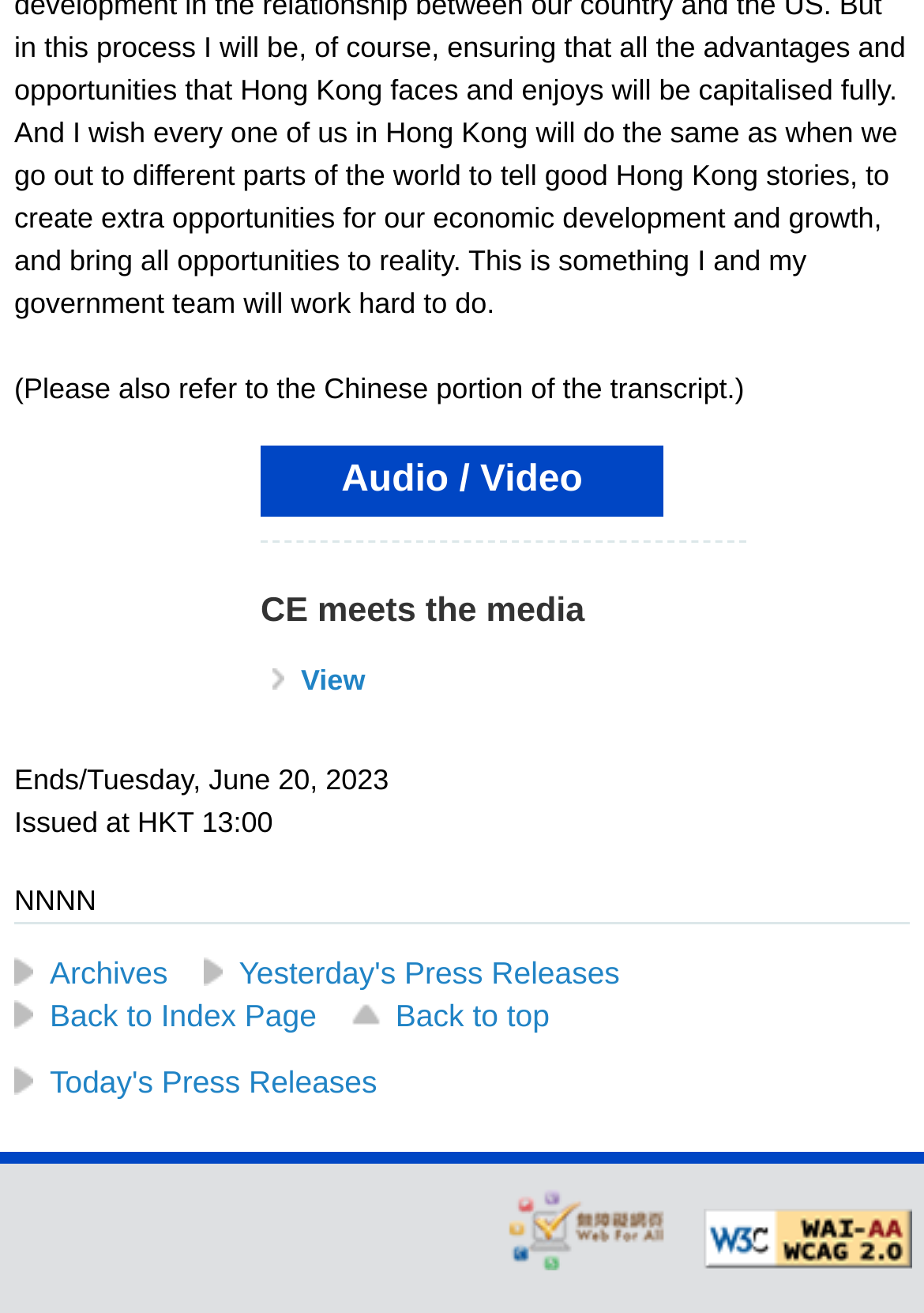Consider the image and give a detailed and elaborate answer to the question: 
What is the purpose of the link 'Archives'?

The link 'Archives' is likely to provide access to past press releases, allowing users to view historical press releases.